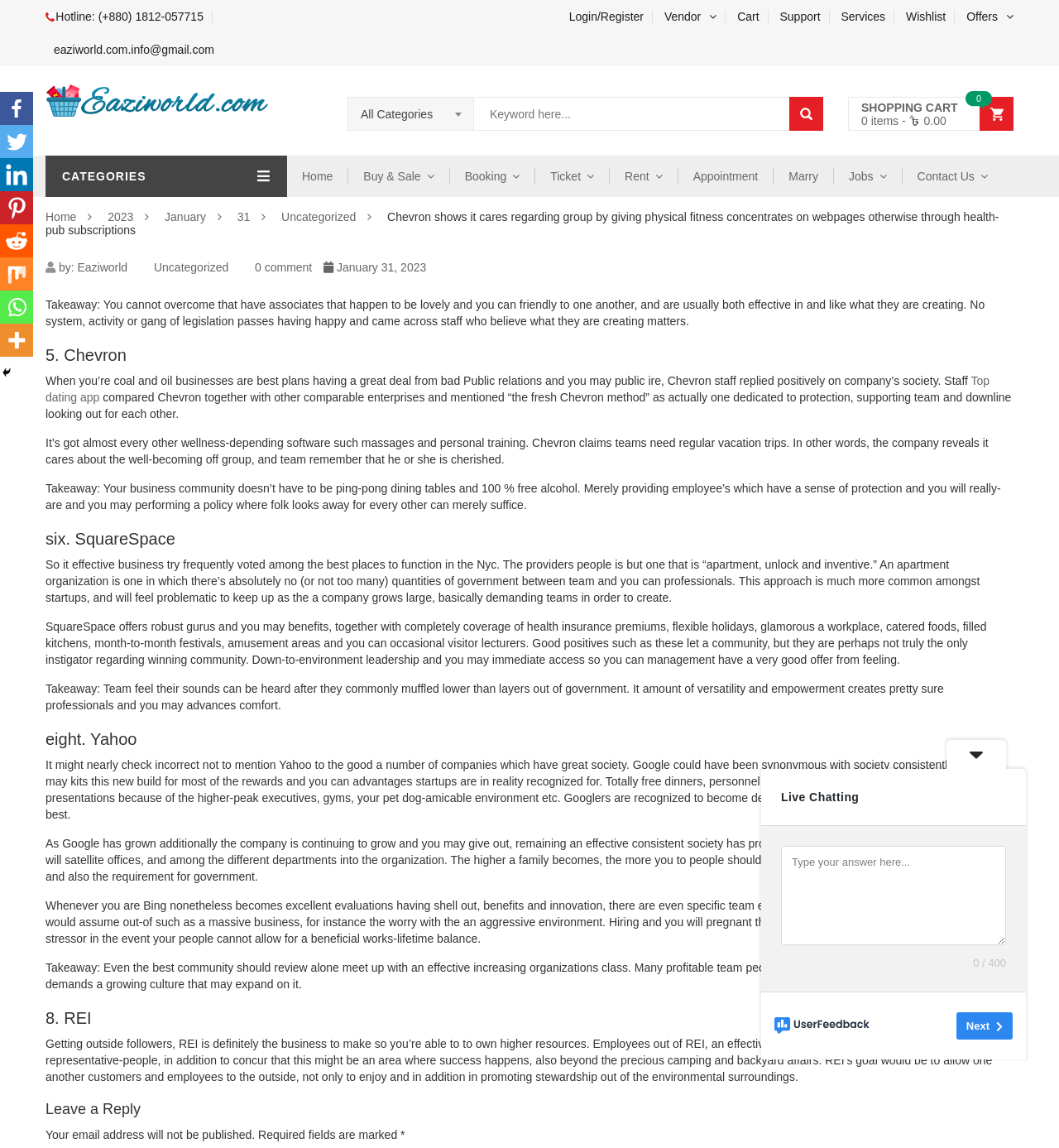Provide the bounding box coordinates of the HTML element described by the text: "FAQ".

None